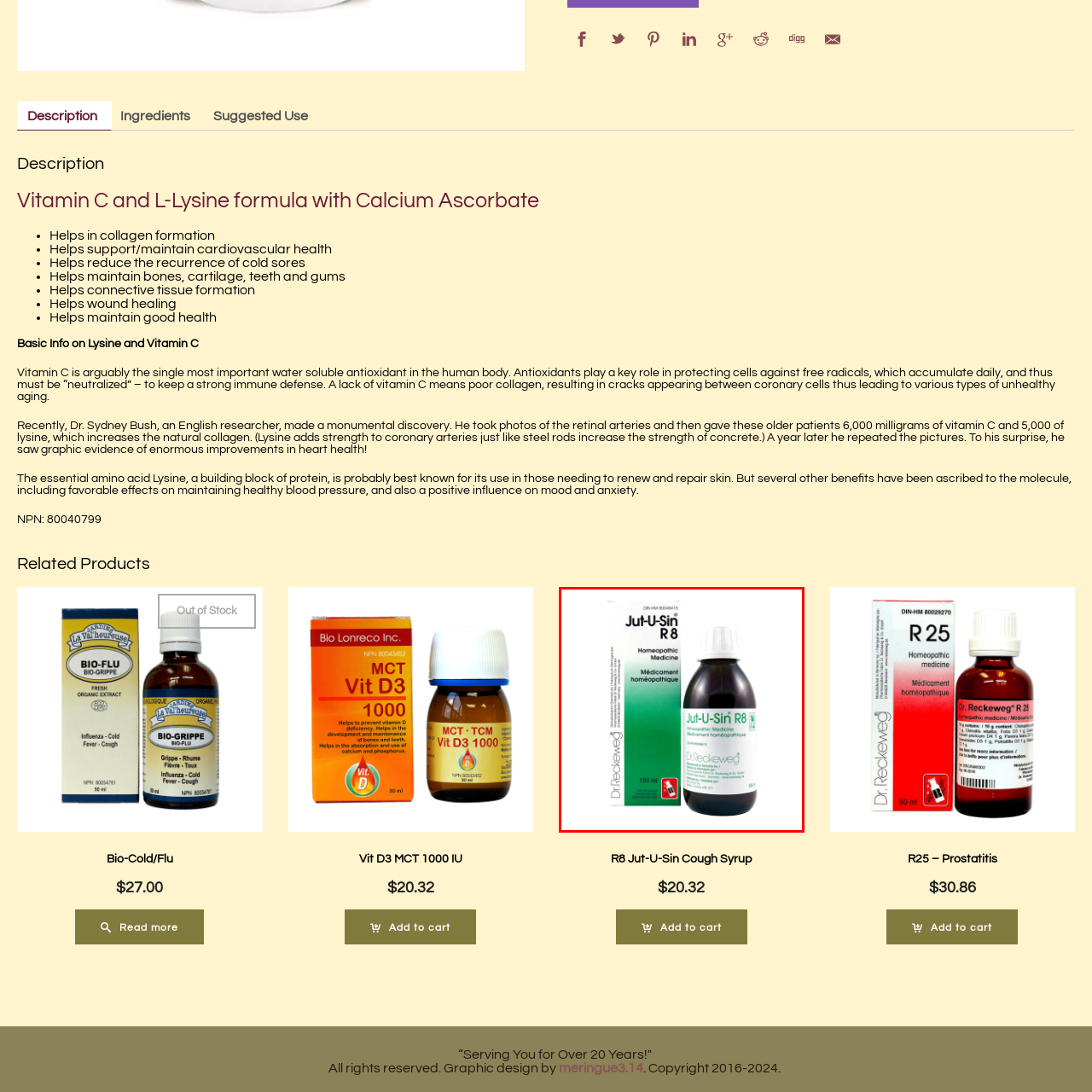Observe the image within the red-bordered area and respond to the following question in detail, making use of the visual information: What is the size of the bottle?

The size of the bottle is 150 ml, which is mentioned in the caption as the product is available in a 150 ml size, making it a convenient option for those seeking homeopathic treatment solutions.